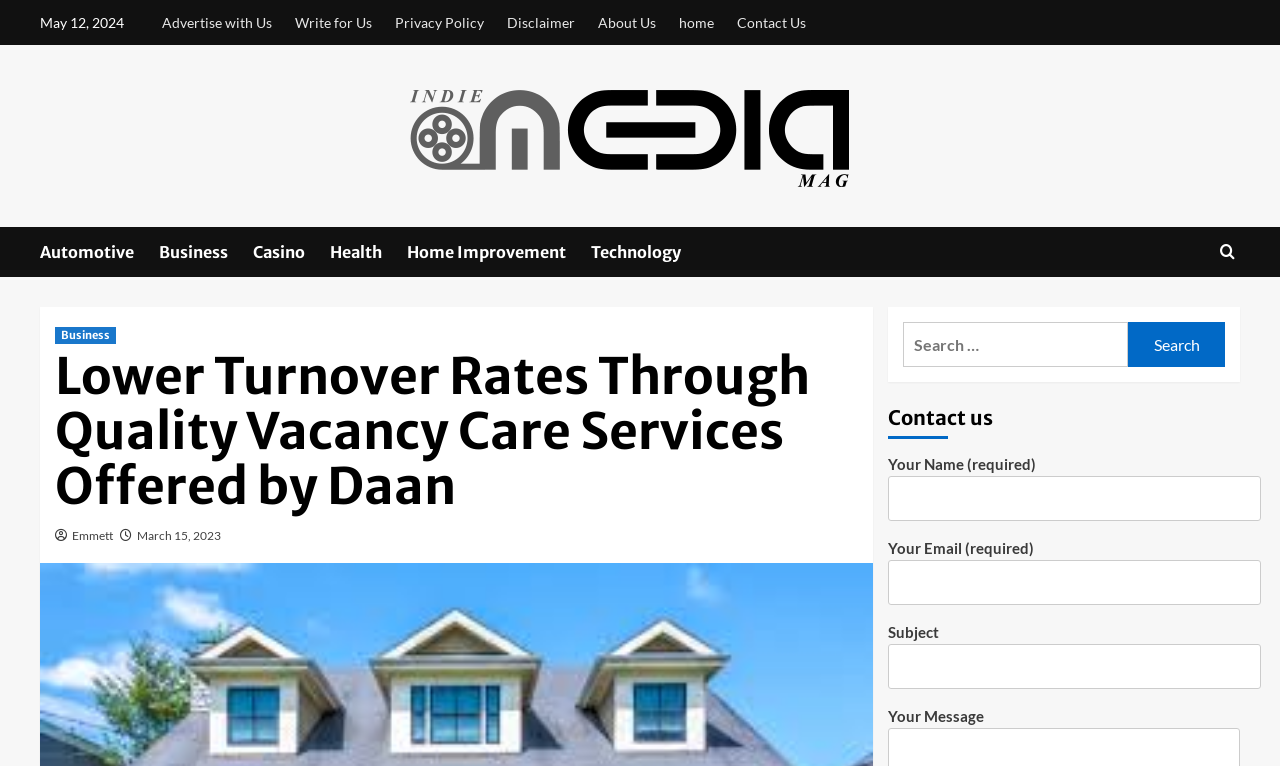Determine the bounding box coordinates for the region that must be clicked to execute the following instruction: "Click on Business category".

[0.124, 0.296, 0.198, 0.362]